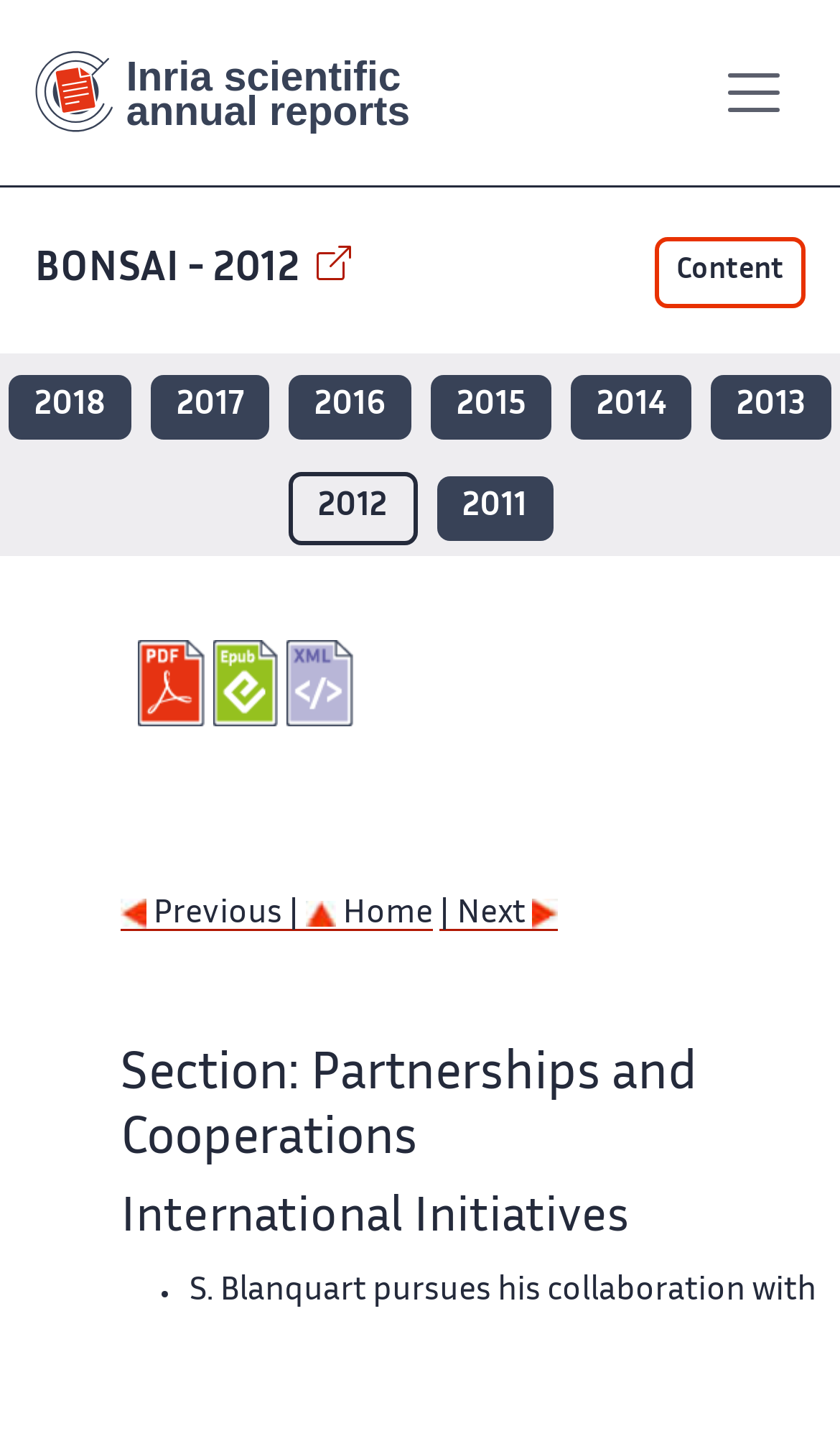Please determine the bounding box coordinates of the element's region to click for the following instruction: "Download PDF version".

[0.164, 0.448, 0.253, 0.508]